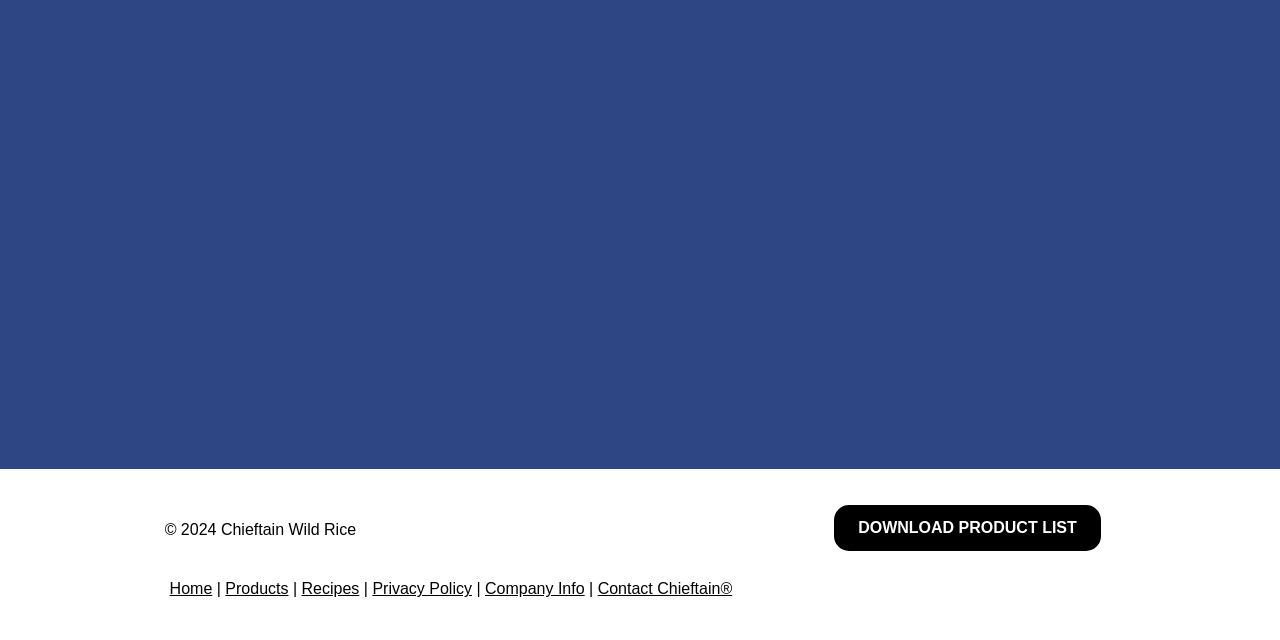Using the element description: "Home", determine the bounding box coordinates for the specified UI element. The coordinates should be four float numbers between 0 and 1, [left, top, right, bottom].

[0.132, 0.907, 0.166, 0.933]